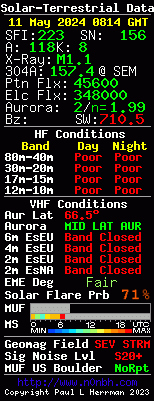What is the geomagnetic status?
Relying on the image, give a concise answer in one word or a brief phrase.

SEV STRM